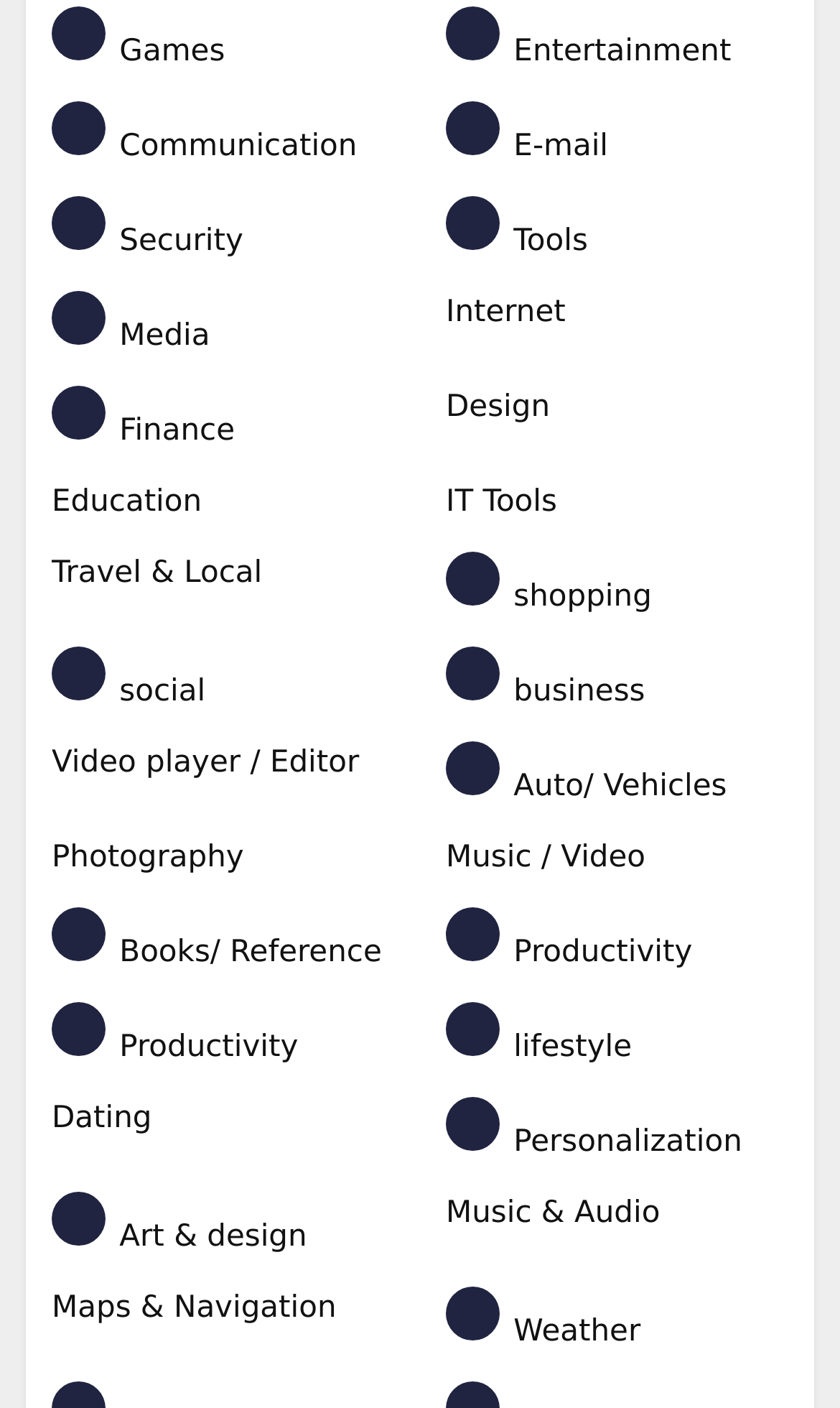Reply to the question below using a single word or brief phrase:
What is the category located at the bottom-right corner?

Weather